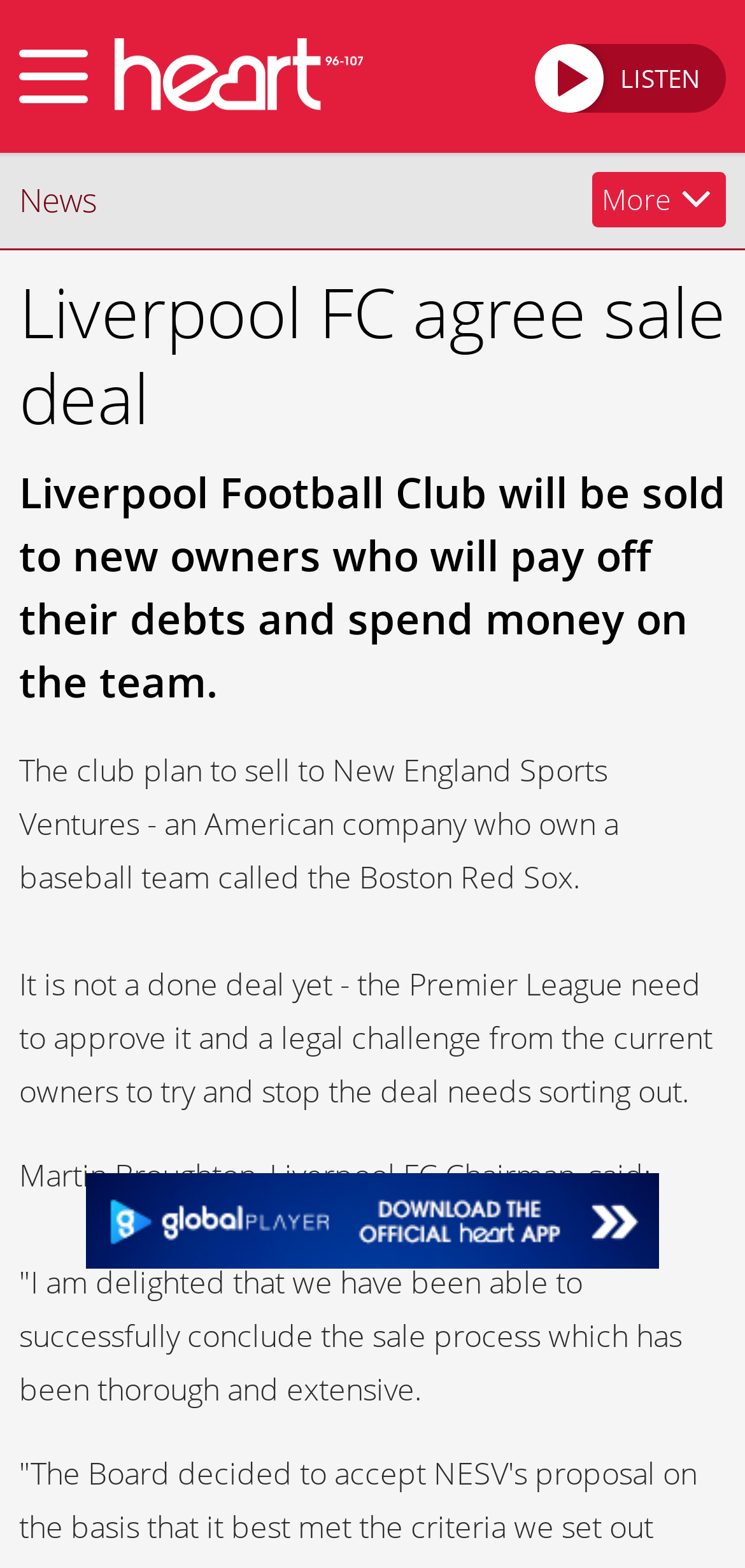Please determine the bounding box coordinates for the UI element described as: "skip to navigation".

[0.0, 0.015, 0.144, 0.083]